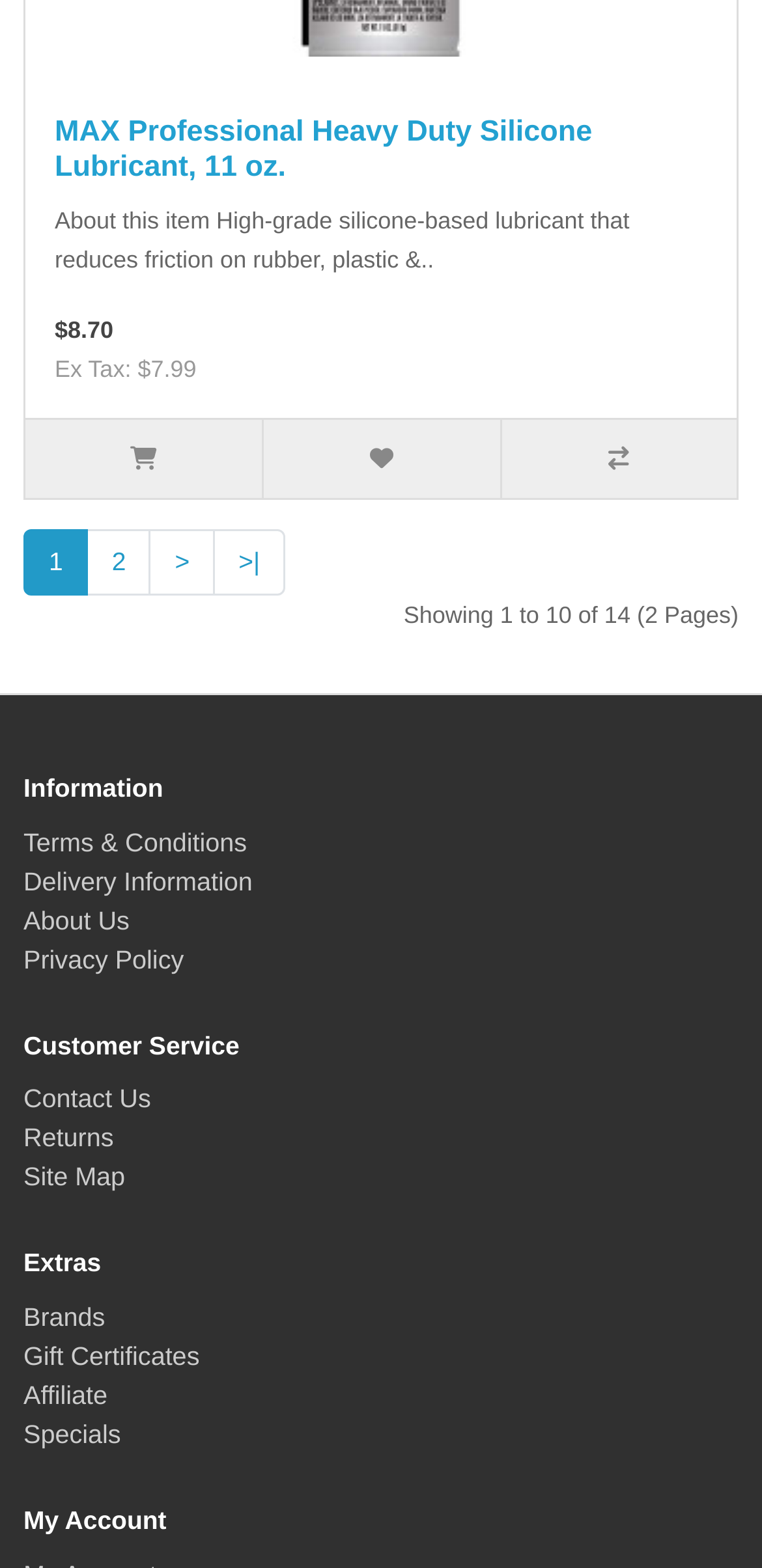Locate the bounding box coordinates of the element you need to click to accomplish the task described by this instruction: "Add to cart".

[0.033, 0.268, 0.344, 0.318]